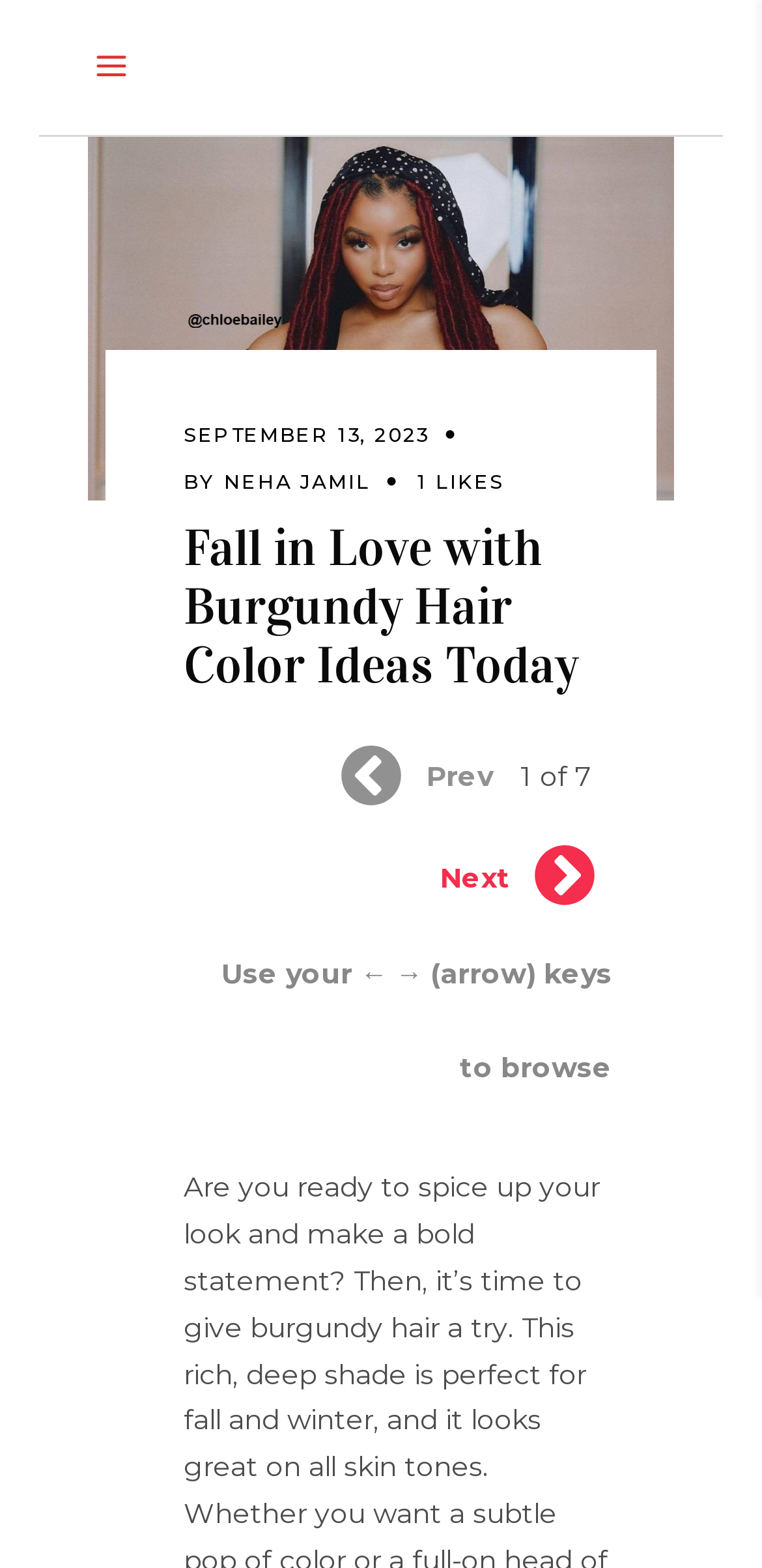Using the webpage screenshot, find the UI element described by Neha Jamil. Provide the bounding box coordinates in the format (top-left x, top-left y, bottom-right x, bottom-right y), ensuring all values are floating point numbers between 0 and 1.

[0.294, 0.299, 0.486, 0.315]